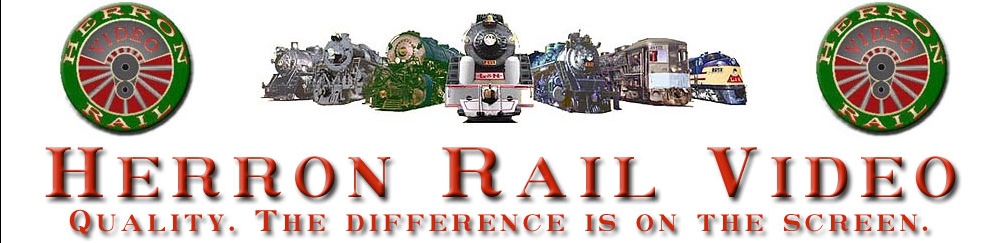Reply to the question with a brief word or phrase: Are circular emblems present in the design?

Yes